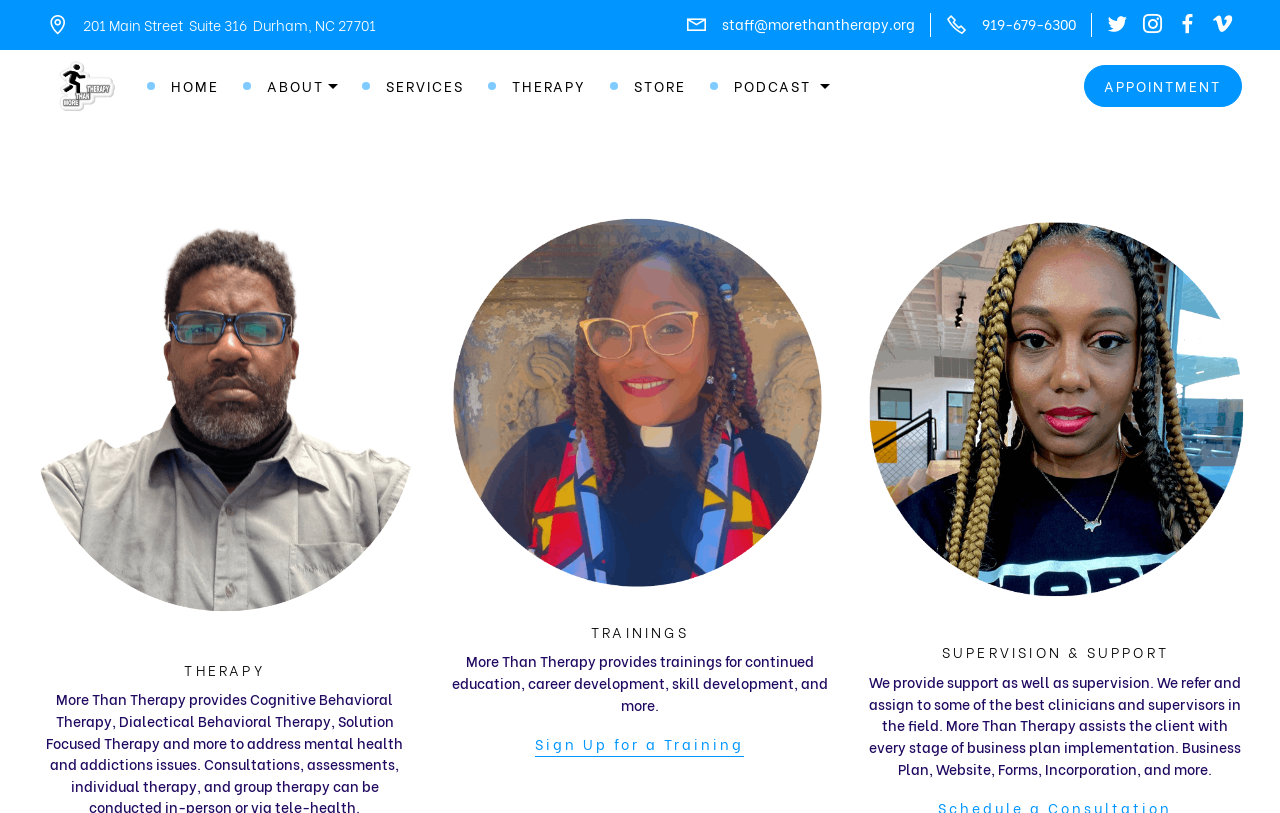What is the address of More Than Therapy?
Refer to the image and answer the question using a single word or phrase.

201 Main Street Suite 316 Durham, NC 27701